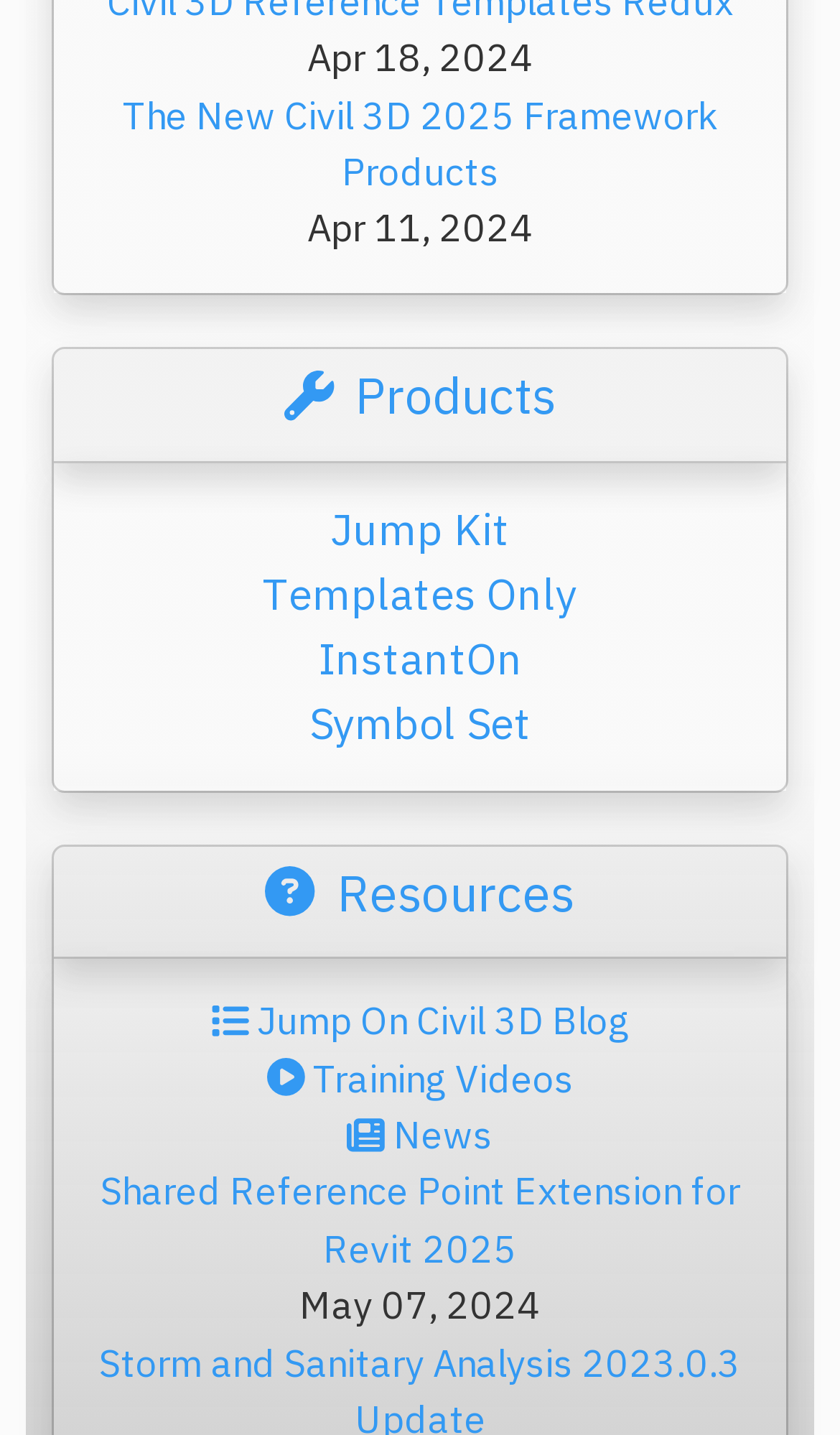What is the name of the product mentioned below 'Resources'?
Please provide a single word or phrase as your answer based on the screenshot.

Shared Reference Point Extension for Revit 2025